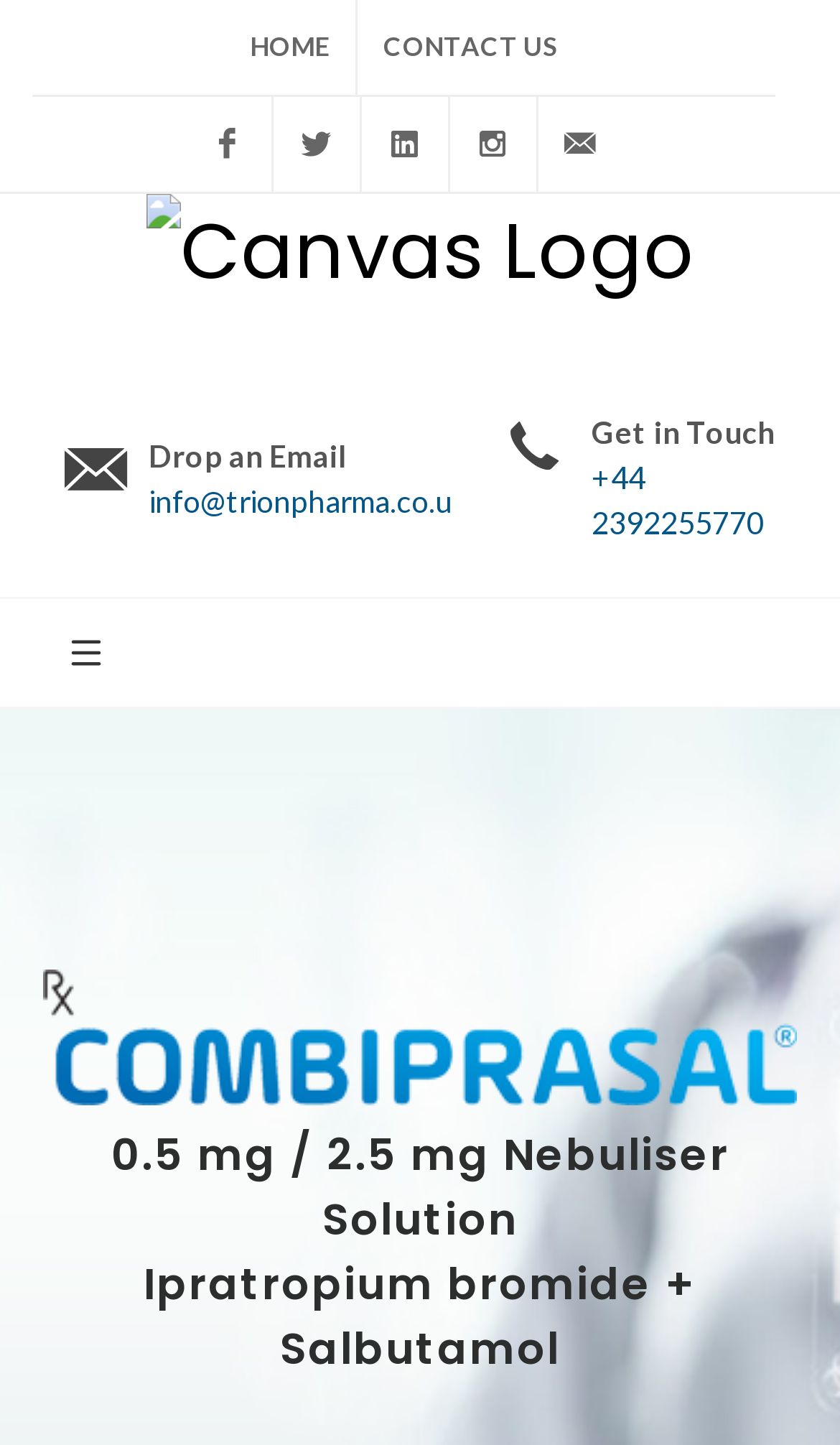Locate the bounding box coordinates of the element that should be clicked to fulfill the instruction: "Send an email to info@trionpharma.co.uk".

[0.64, 0.067, 0.742, 0.133]